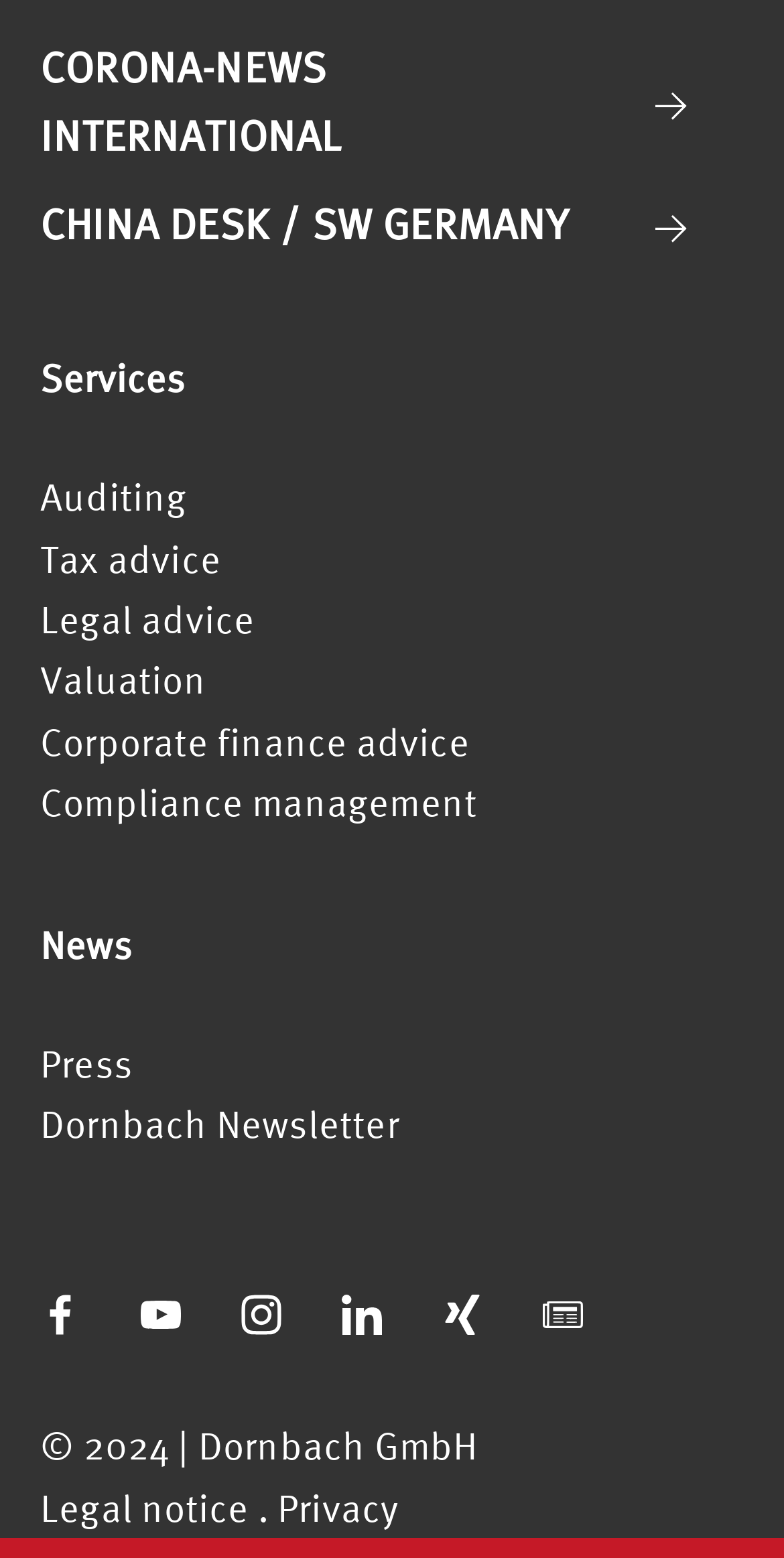Identify the bounding box for the element characterized by the following description: "Corporate finance advice".

[0.051, 0.462, 0.599, 0.49]